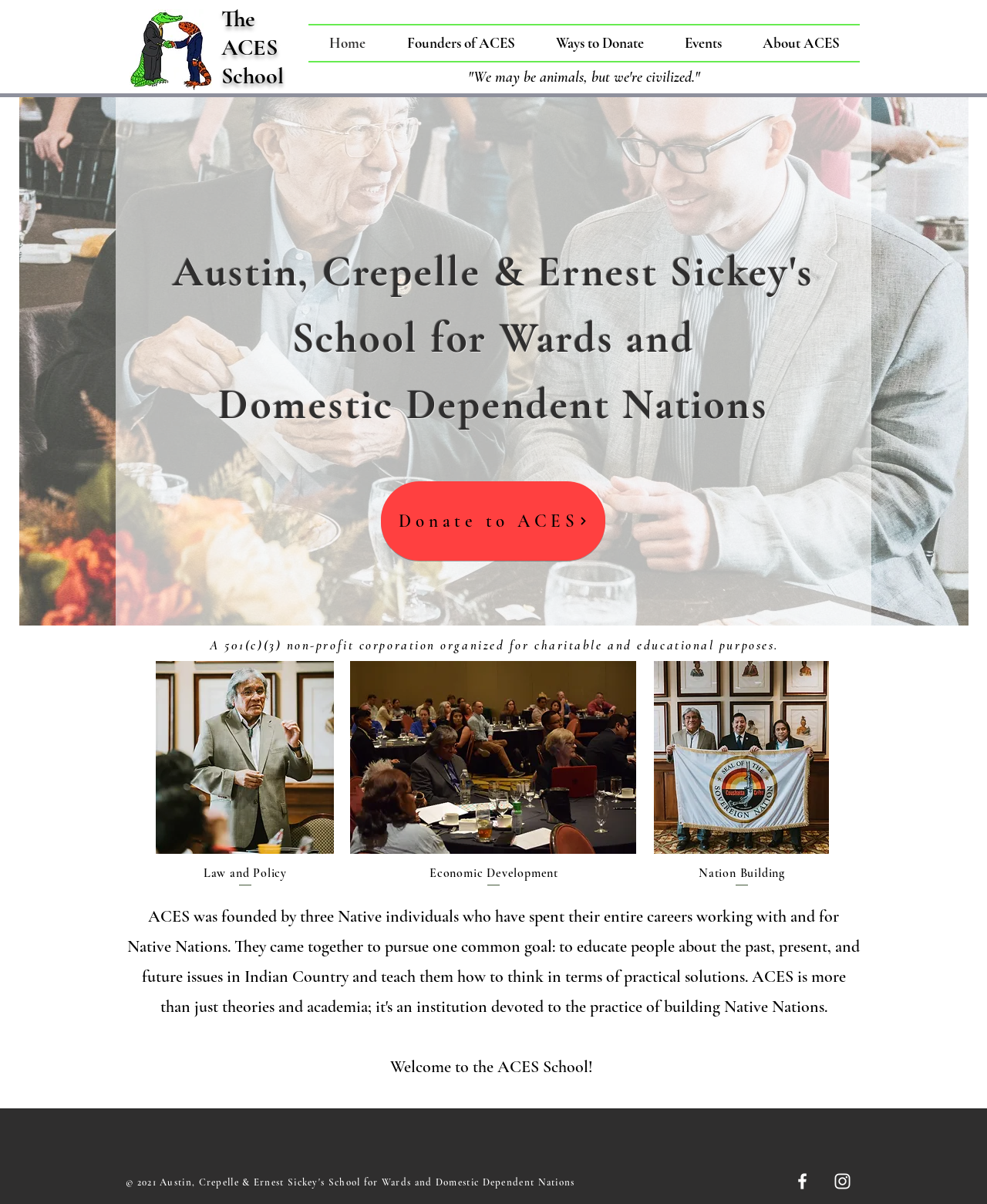Give a one-word or short-phrase answer to the following question: 
What is the name of the school?

ACES School